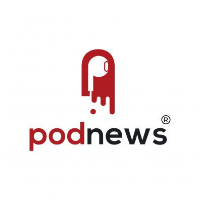What does the logo embody?
Refer to the screenshot and answer in one word or phrase.

Essence of Podnews